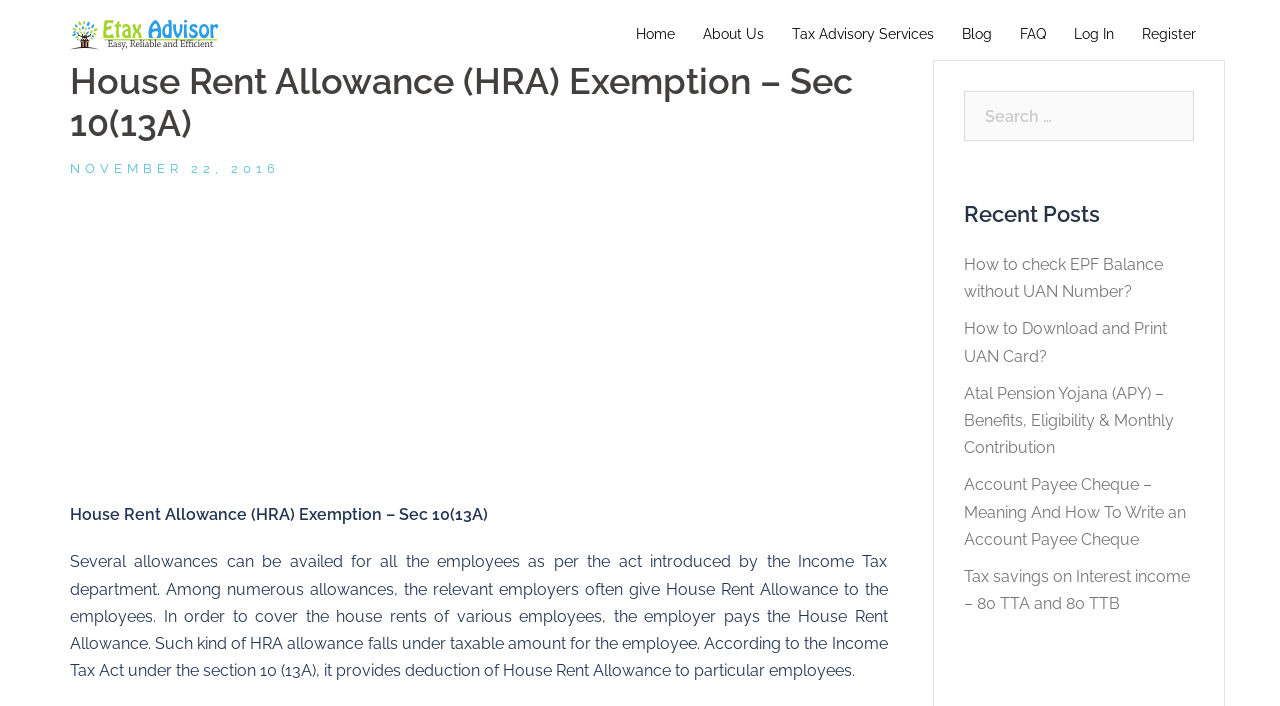Please locate the bounding box coordinates of the region I need to click to follow this instruction: "Check Recent Posts".

[0.753, 0.285, 0.933, 0.356]